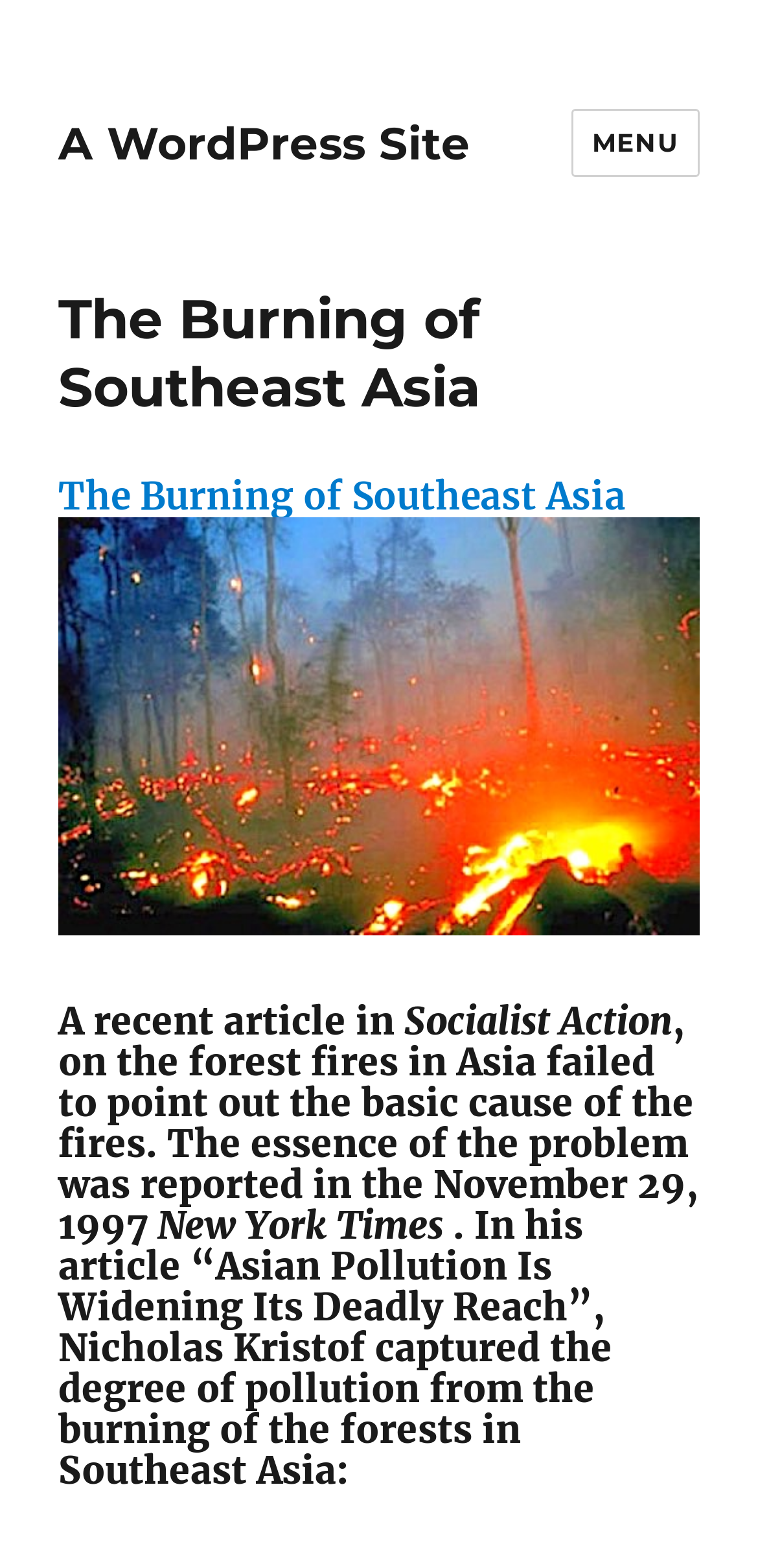Determine the primary headline of the webpage.

The Burning of Southeast Asia